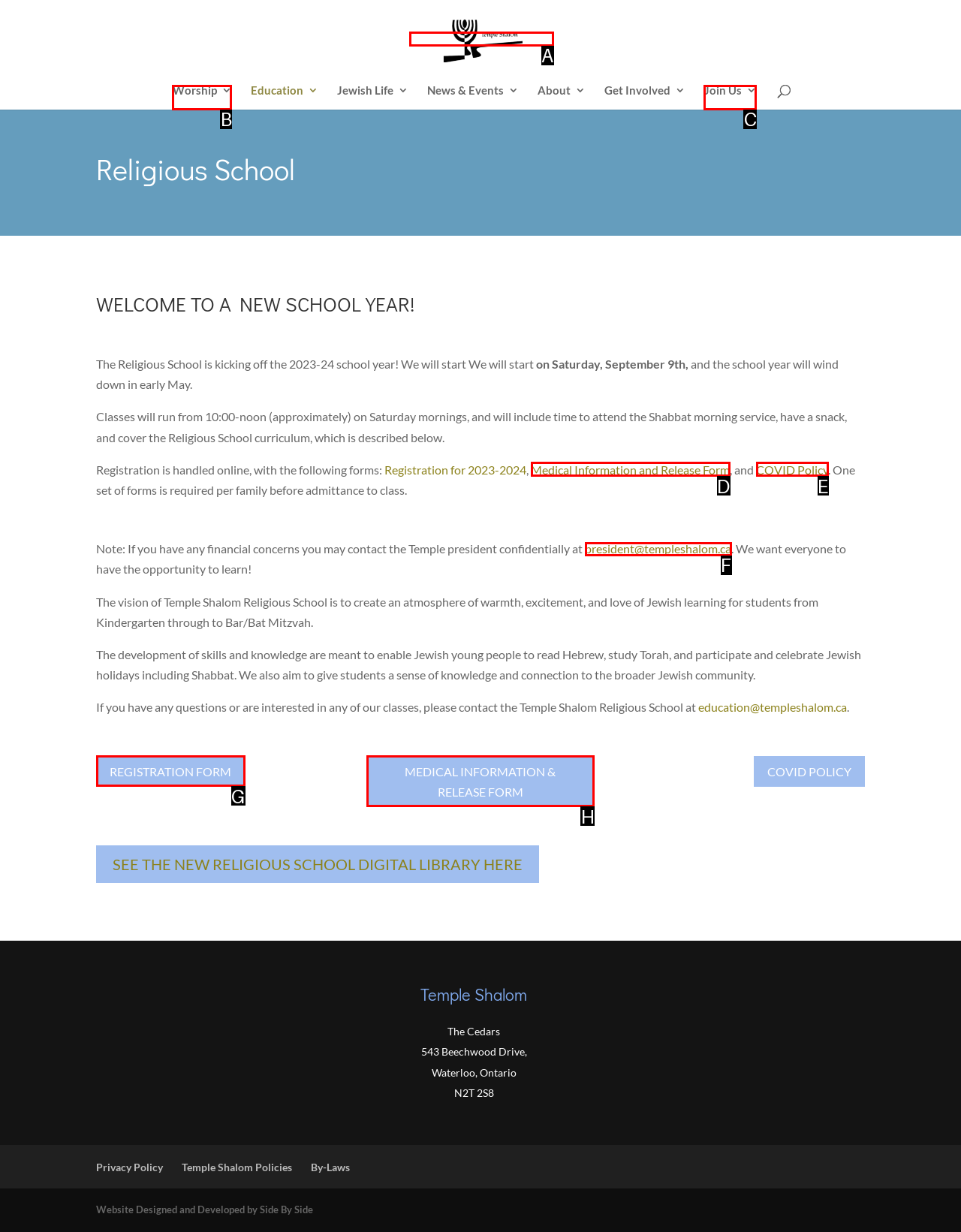Tell me which one HTML element I should click to complete the following task: Contact Temple president
Answer with the option's letter from the given choices directly.

F